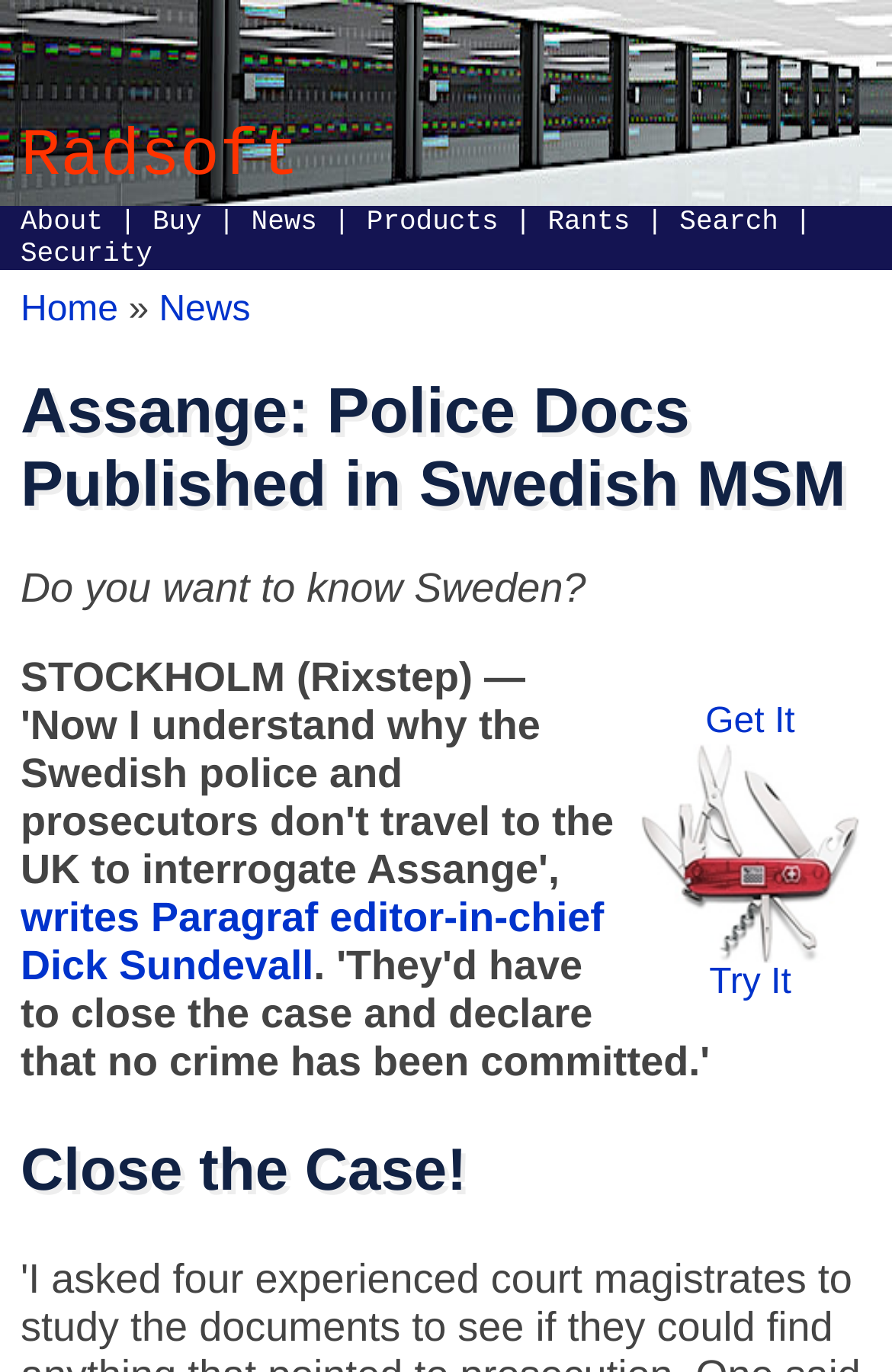Provide the bounding box coordinates, formatted as (top-left x, top-left y, bottom-right x, bottom-right y), with all values being floating point numbers between 0 and 1. Identify the bounding box of the UI element that matches the description: (573) 682-2015

None